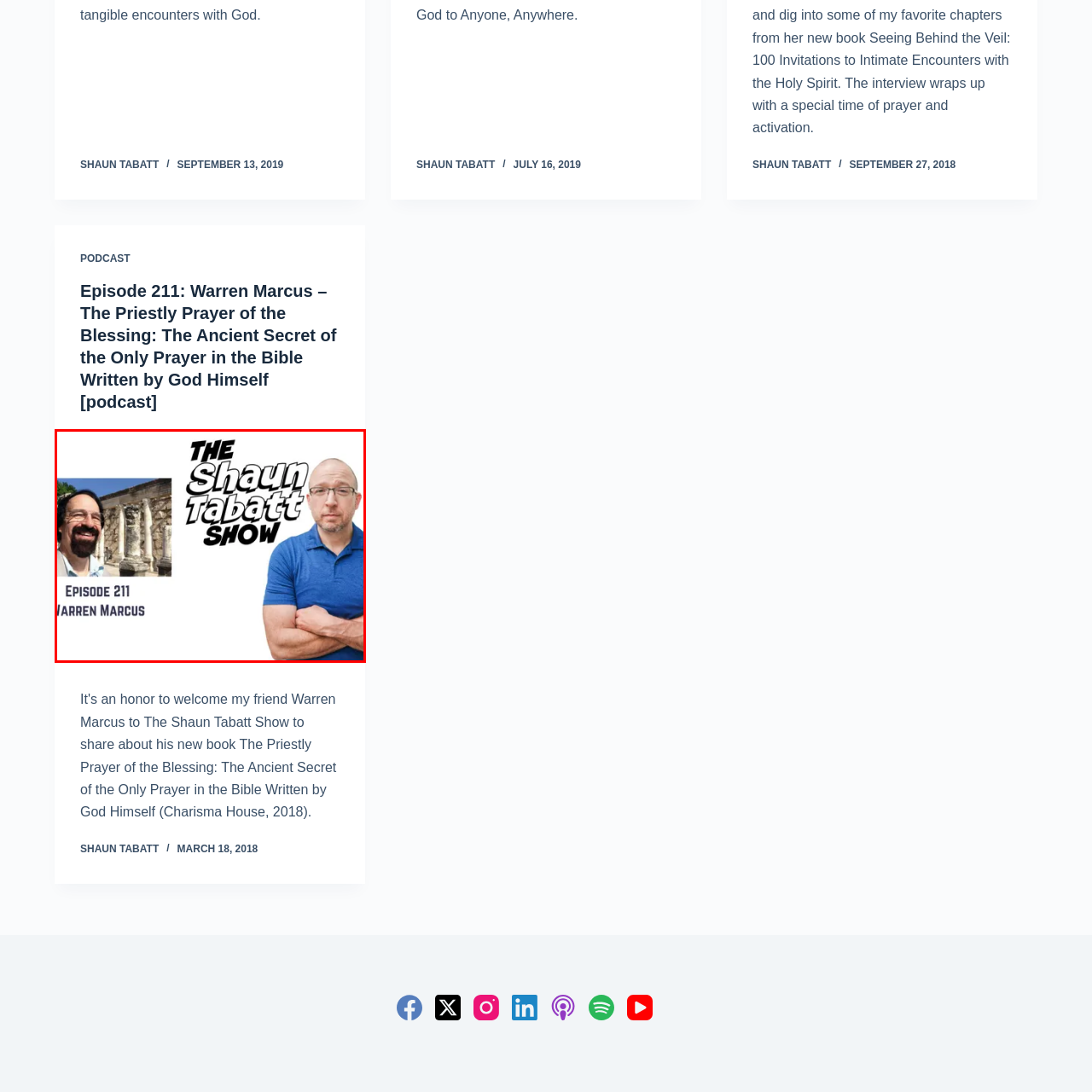Analyze the content inside the red box, What is Shaun Tabatt wearing? Provide a short answer using a single word or phrase.

Blue shirt